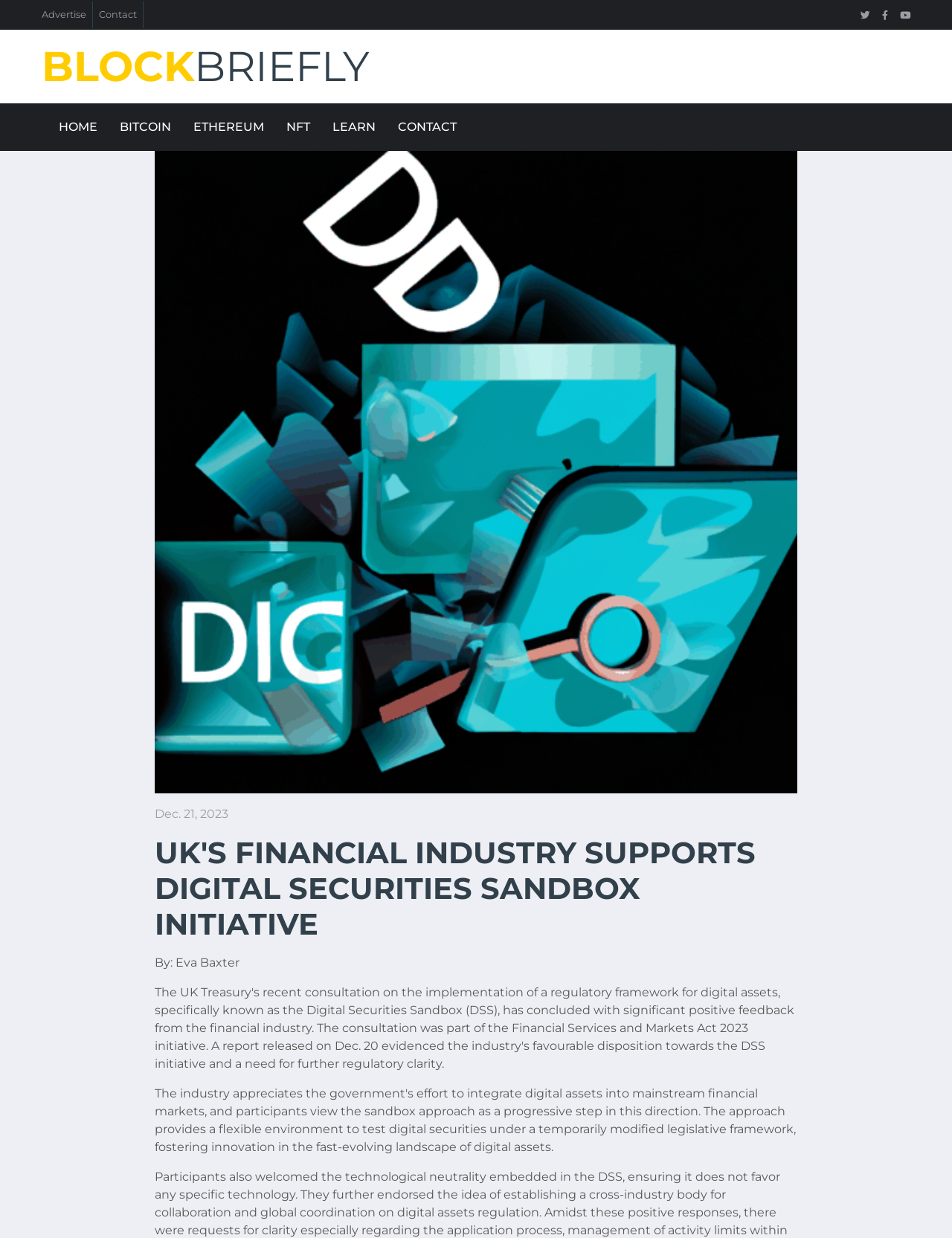Using details from the image, please answer the following question comprehensively:
What are the main categories of the website?

I found the main categories of the website by looking at the link elements located below the logo which contain the text 'HOME', 'BITCOIN', 'ETHEREUM', 'NFT', and 'LEARN'.